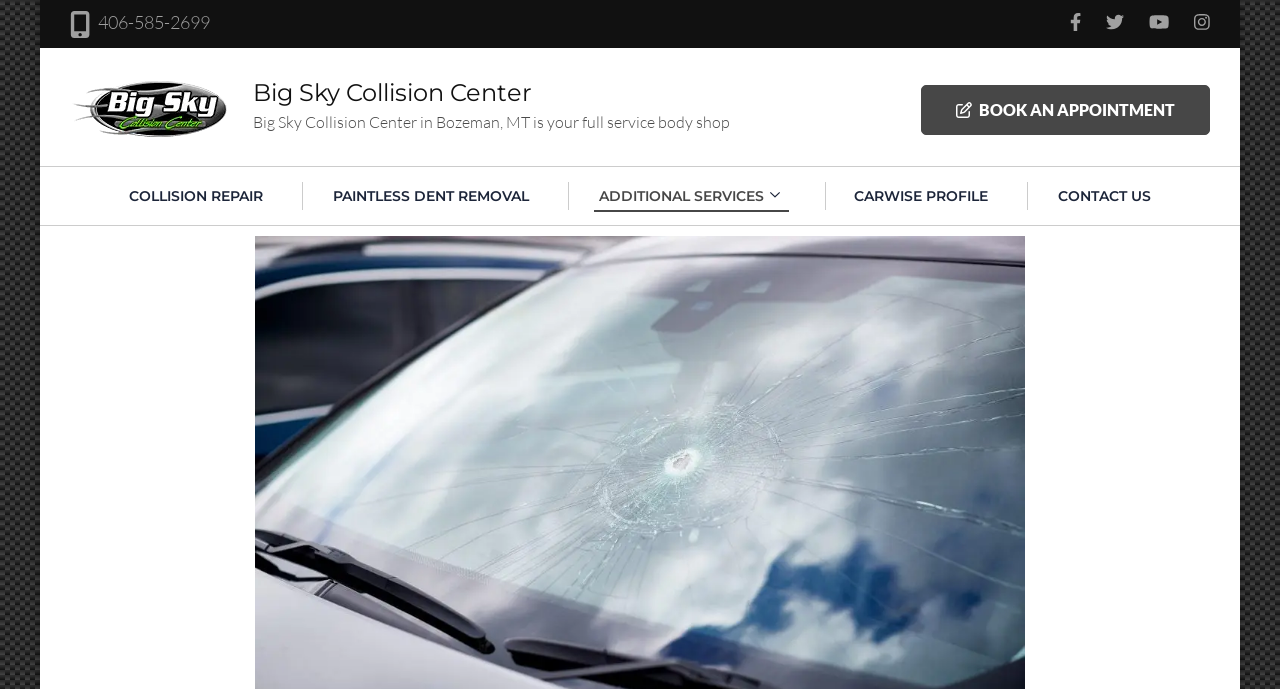Determine the bounding box coordinates for the area you should click to complete the following instruction: "View carwise profile".

[0.663, 0.264, 0.776, 0.305]